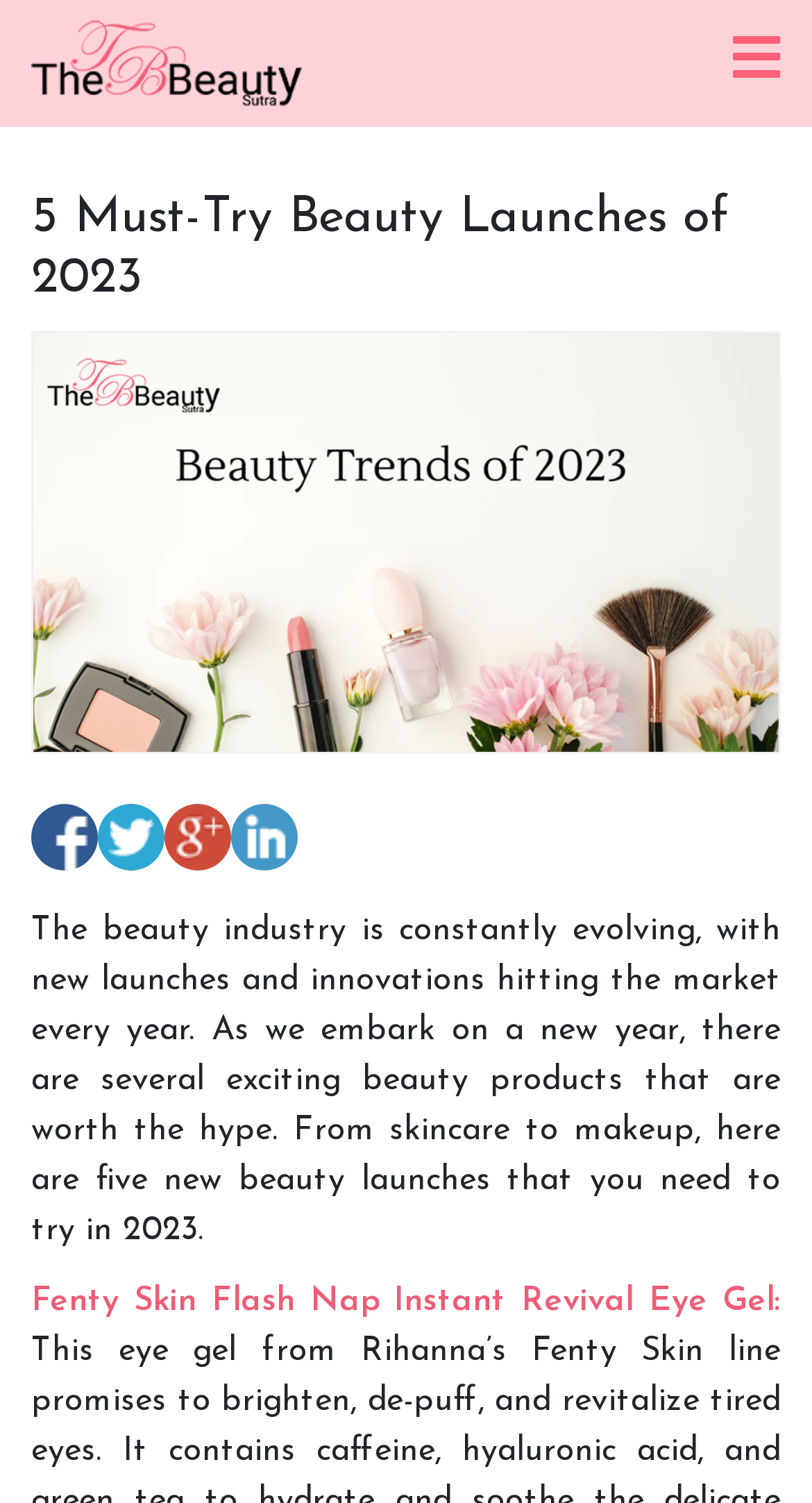Extract the main headline from the webpage and generate its text.

5 Must-Try Beauty Launches of 2023